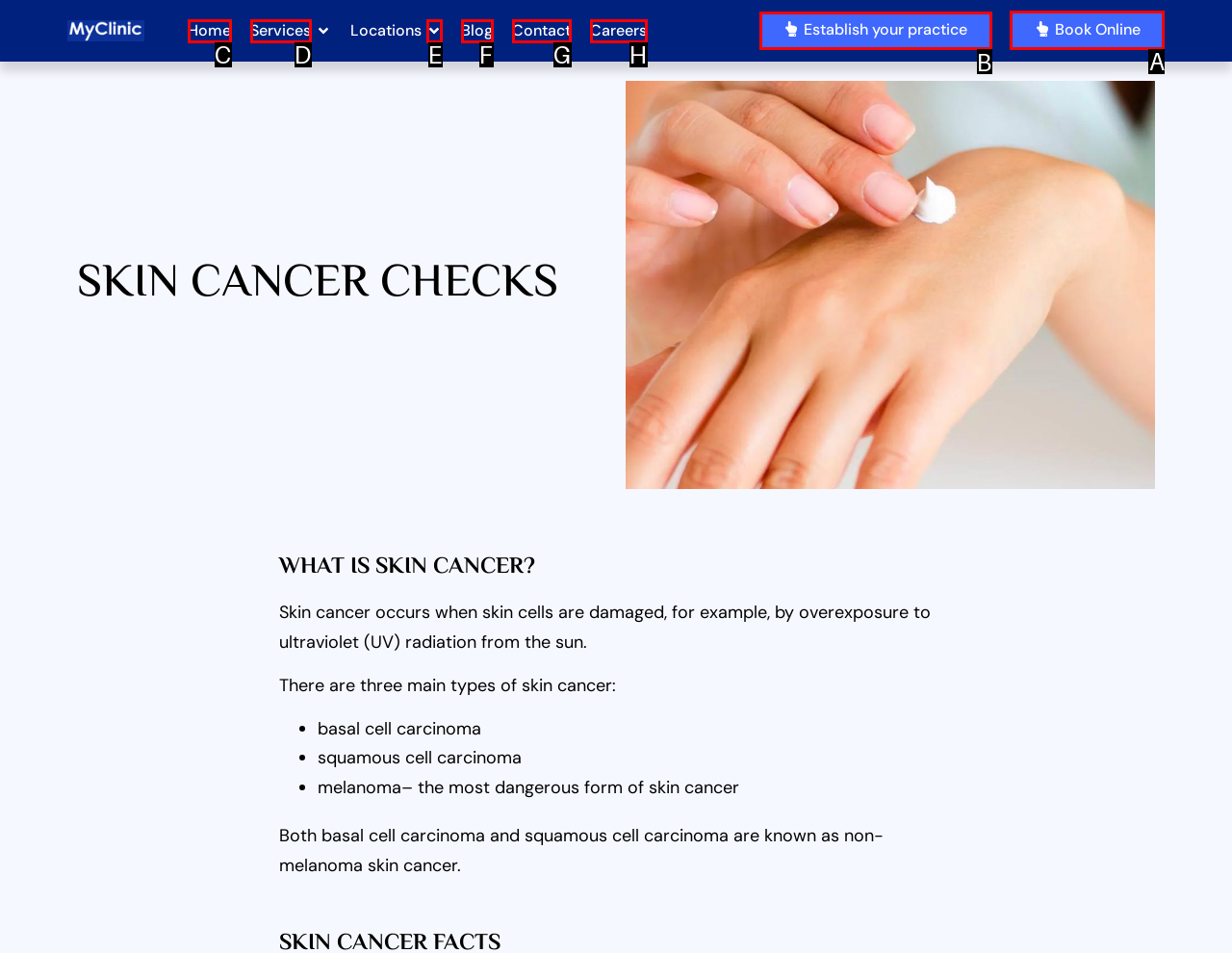To complete the instruction: Click the 'Book Online' link, which HTML element should be clicked?
Respond with the option's letter from the provided choices.

A